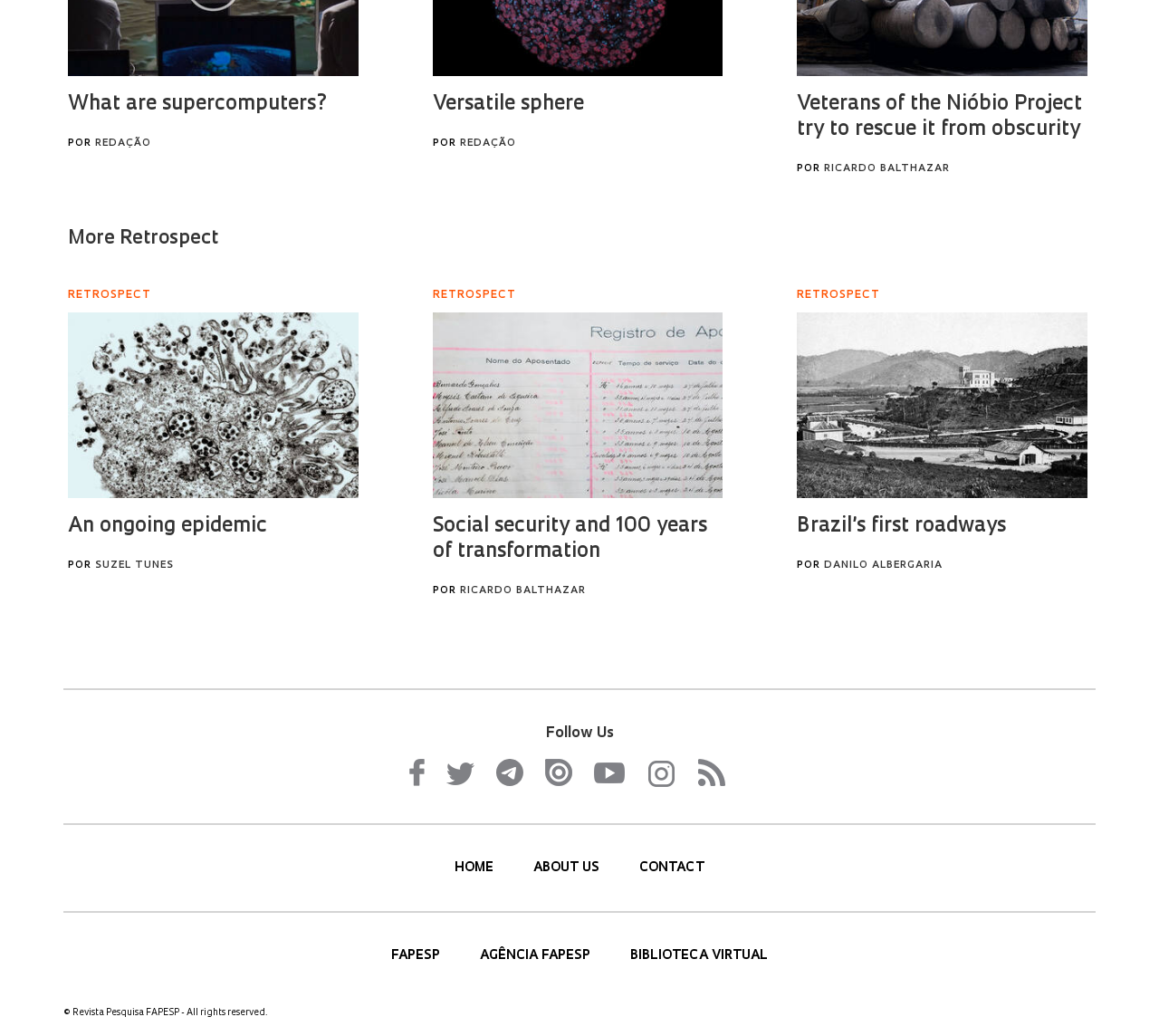Can you determine the bounding box coordinates of the area that needs to be clicked to fulfill the following instruction: "Visit FAPESP website"?

[0.338, 0.916, 0.383, 0.929]